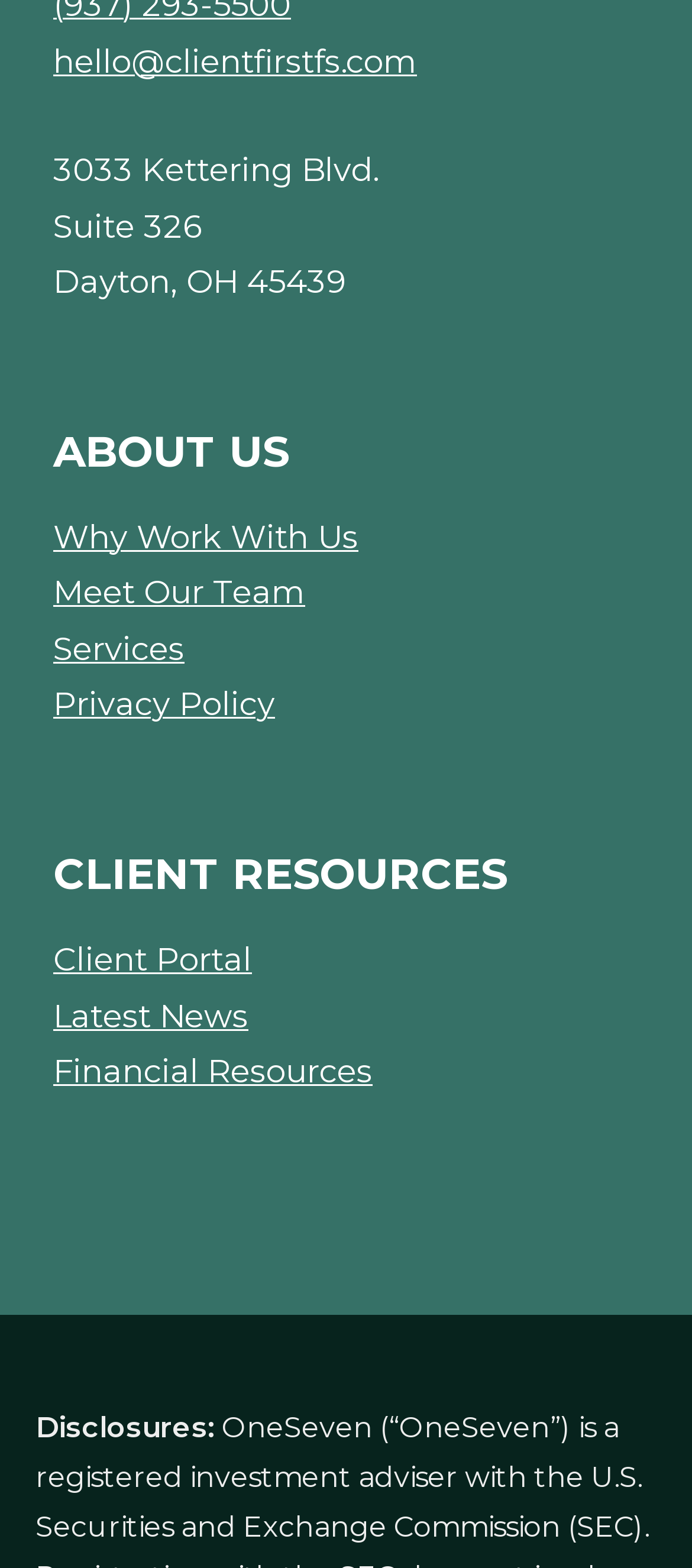Provide a brief response to the question below using one word or phrase:
What are the main sections on the webpage?

ABOUT US, CLIENT RESOURCES